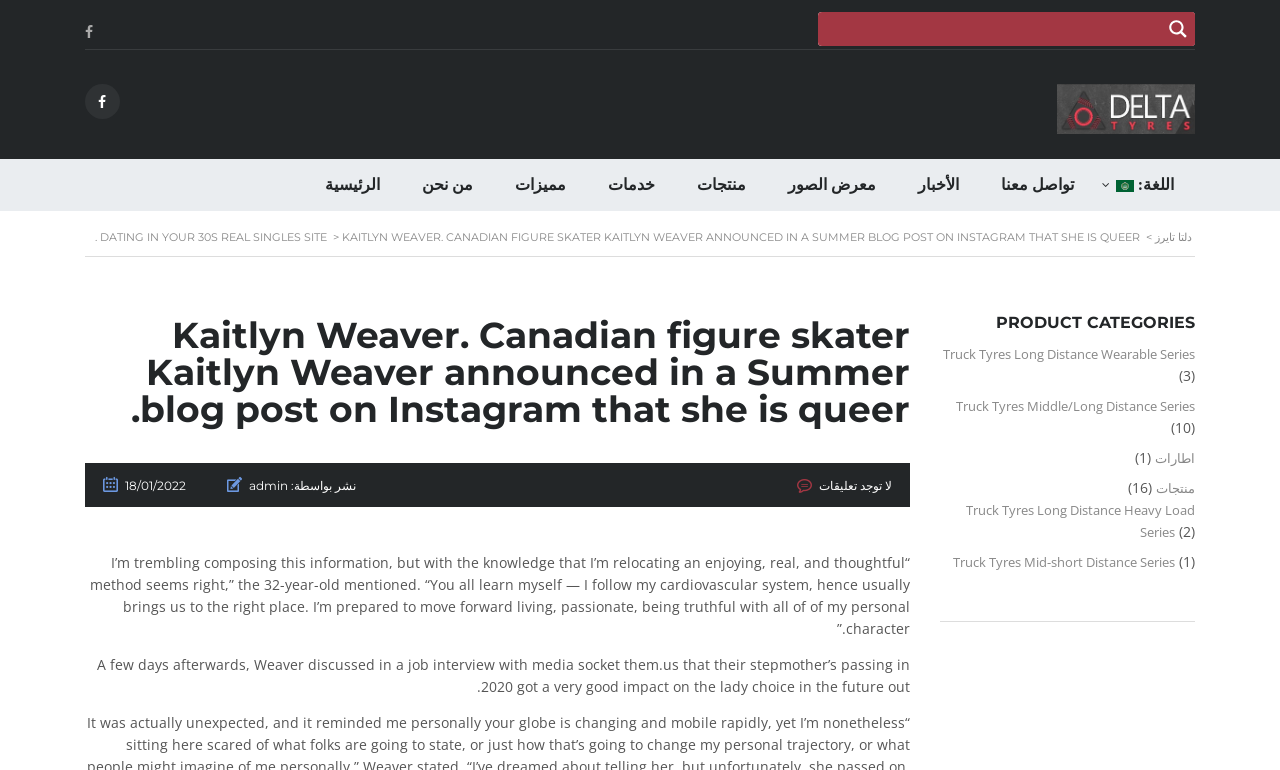Please specify the bounding box coordinates in the format (top-left x, top-left y, bottom-right x, bottom-right y), with all values as floating point numbers between 0 and 1. Identify the bounding box of the UI element described by: alt="شعار" title="الرئيسية"

[0.826, 0.127, 0.934, 0.152]